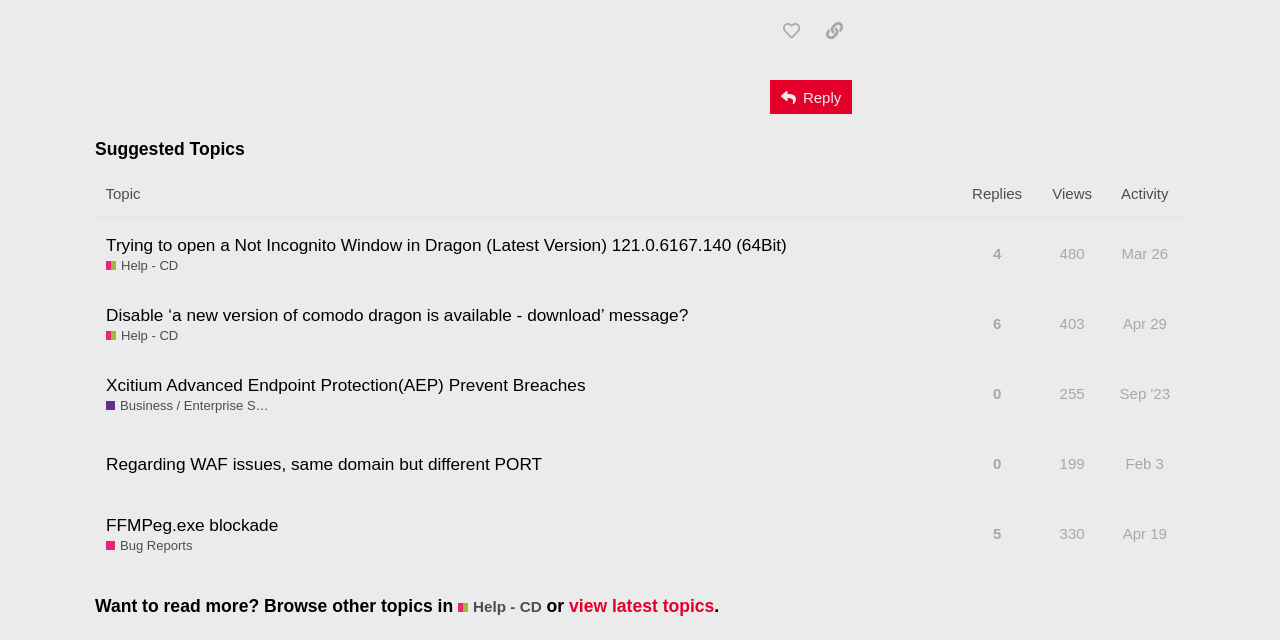Predict the bounding box for the UI component with the following description: "Feb 3".

[0.875, 0.688, 0.913, 0.762]